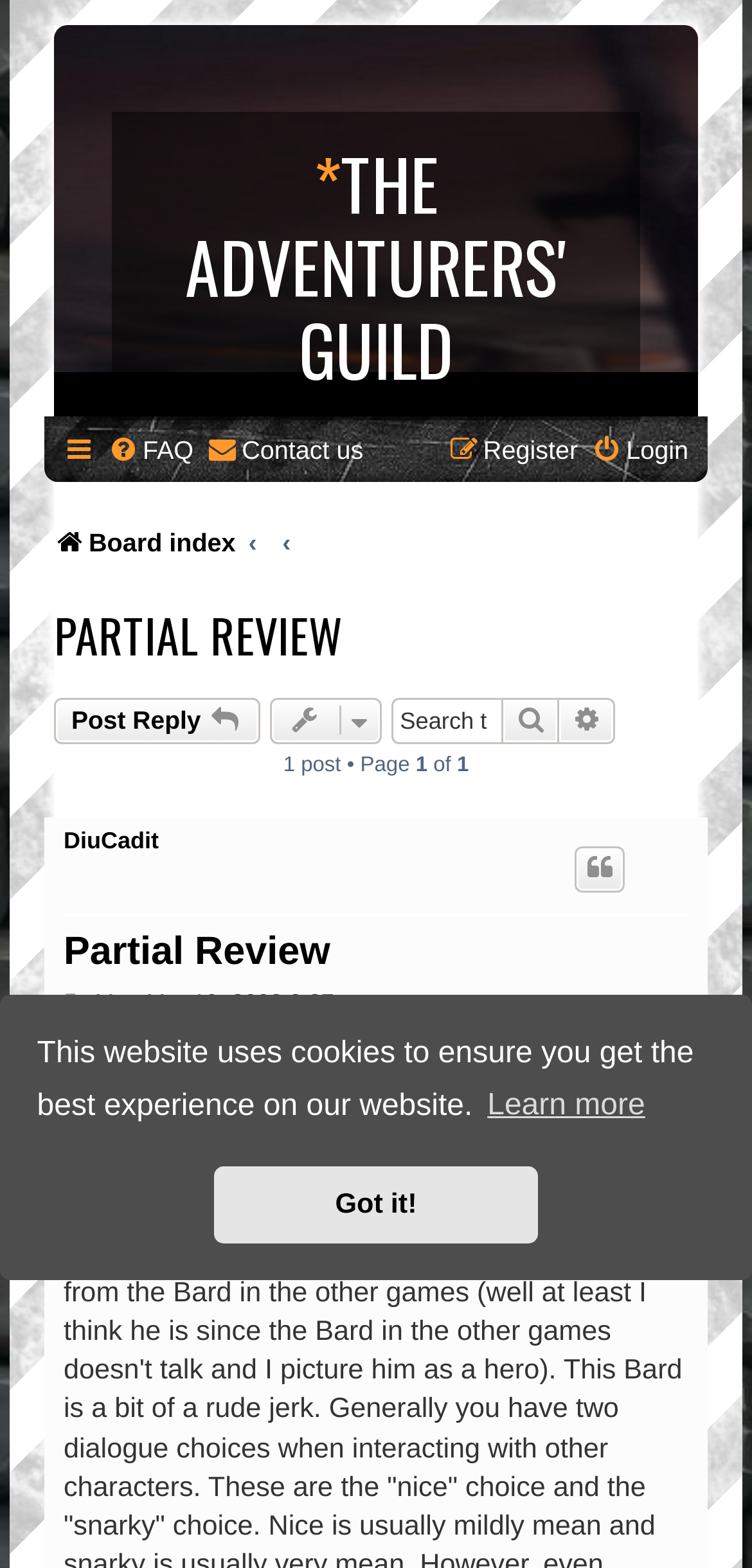Determine the bounding box coordinates for the element that should be clicked to follow this instruction: "Click the 'Login' menu item". The coordinates should be given as four float numbers between 0 and 1, in the format [left, top, right, bottom].

[0.786, 0.269, 0.915, 0.304]